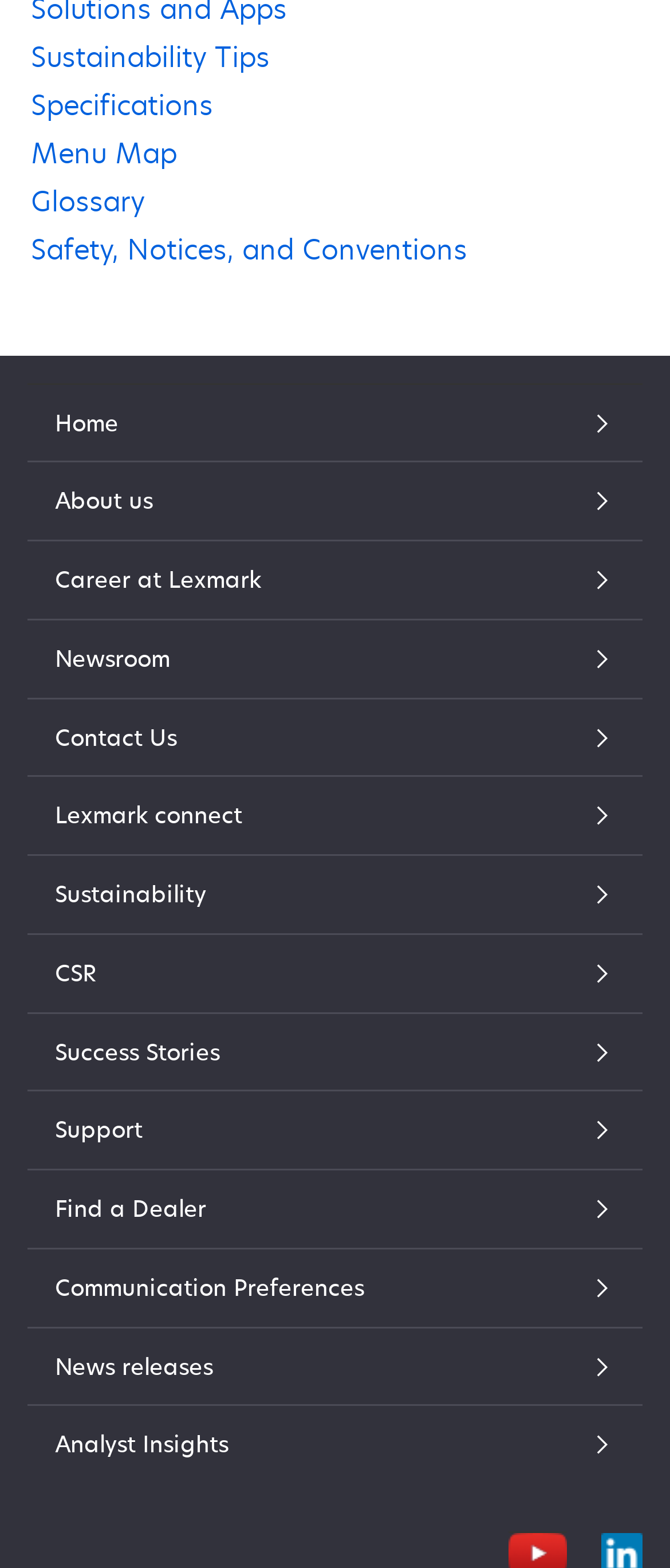How many social media links are there?
Respond to the question with a single word or phrase according to the image.

2